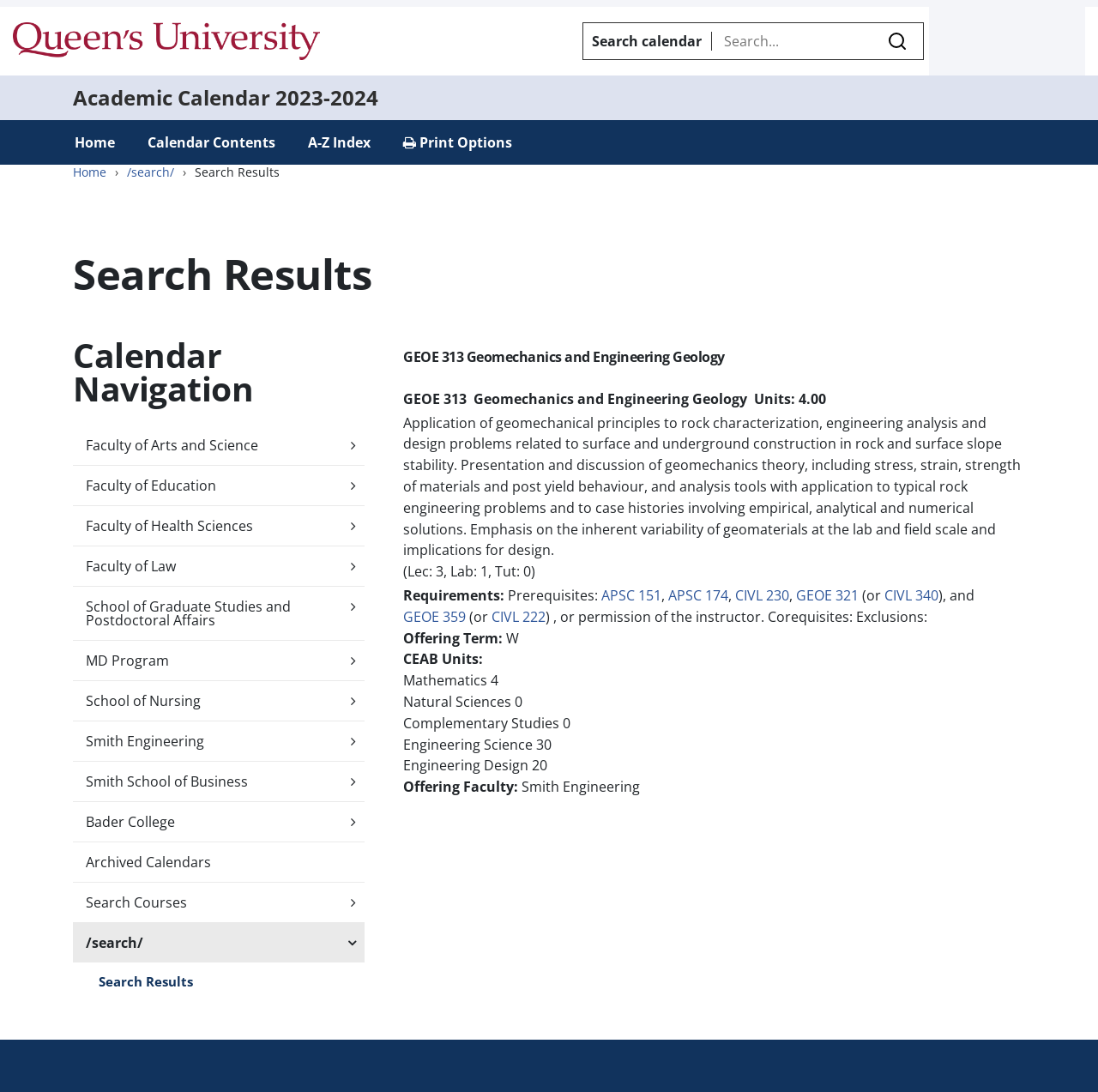Determine the bounding box for the UI element that matches this description: "Faculty of Law".

[0.066, 0.5, 0.332, 0.537]